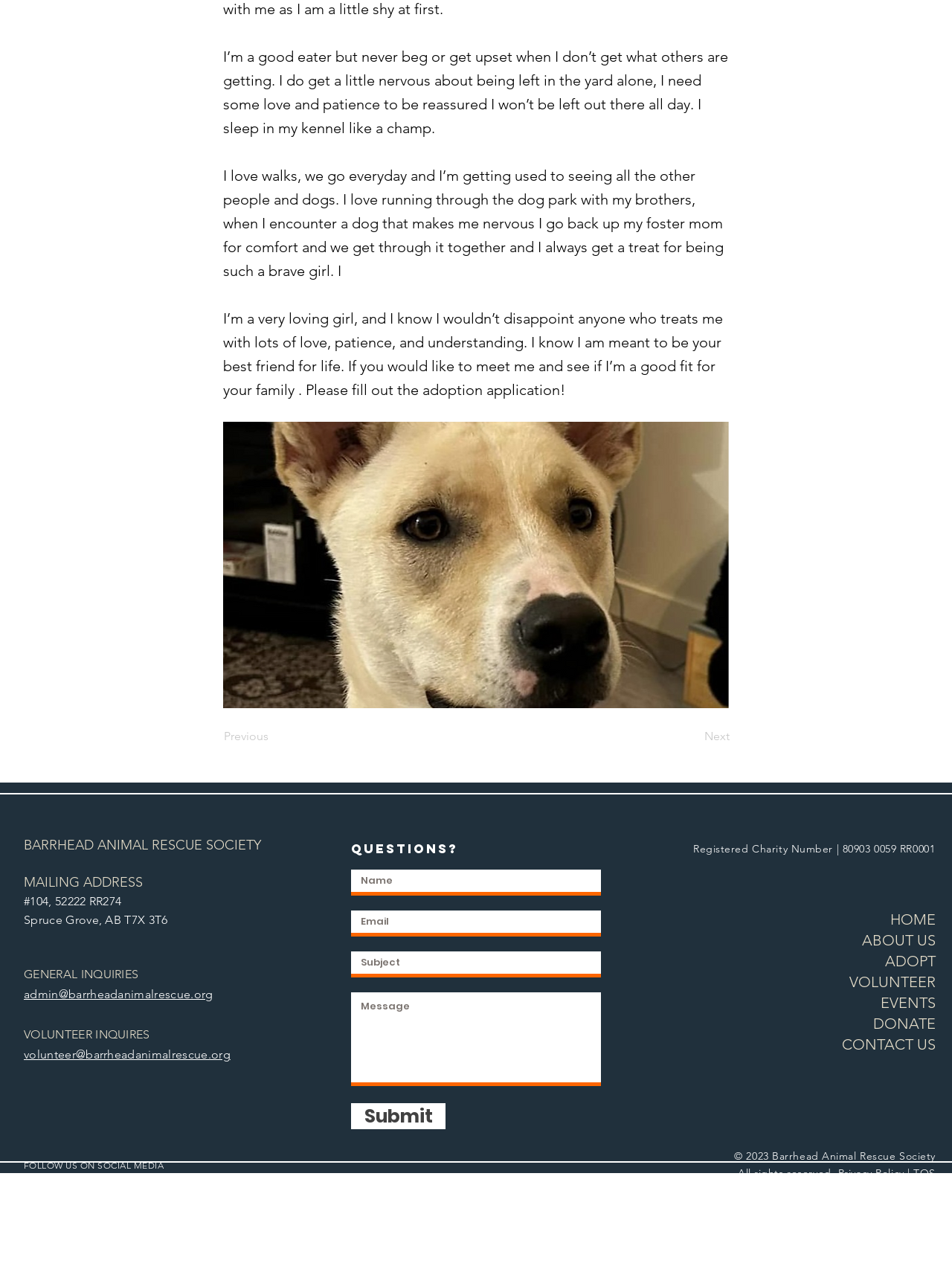Given the element description TOS, predict the bounding box coordinates for the UI element in the webpage screenshot. The format should be (top-left x, top-left y, bottom-right x, bottom-right y), and the values should be between 0 and 1.

[0.96, 0.915, 0.983, 0.925]